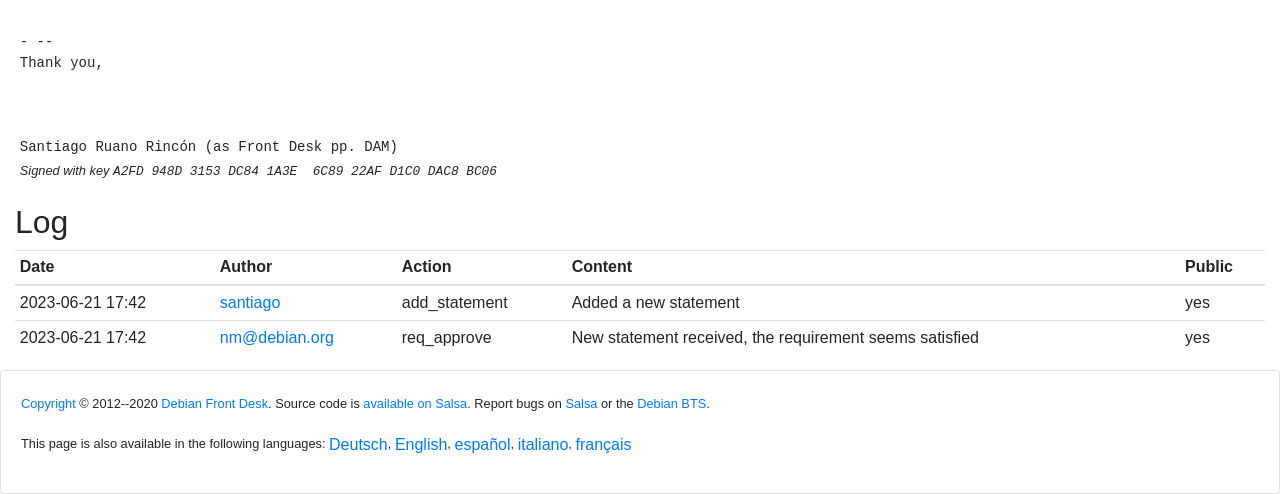What is the copyright year range of this webpage?
Please utilize the information in the image to give a detailed response to the question.

In the footer section of the webpage, I can see a static text element with the copyright symbol and the year range '2012-2020', indicating that the webpage's content is copyrighted from 2012 to 2020.